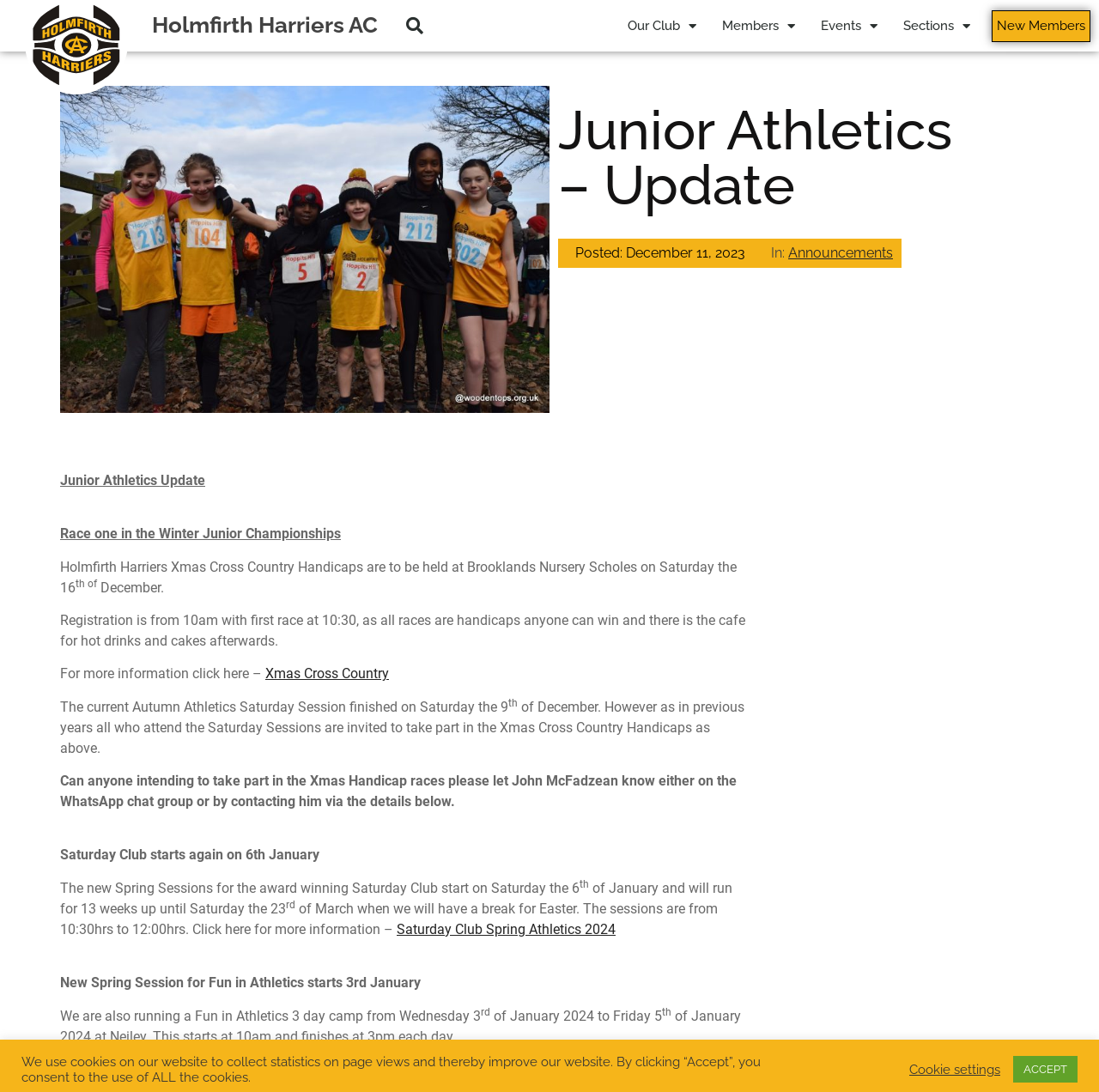With reference to the image, please provide a detailed answer to the following question: What time does the Saturday Club start?

The start time of the Saturday Club can be found in the paragraph of text that mentions the new Spring Sessions for the award-winning Saturday Club. It states that the sessions are from 10:30hrs to 12:00hrs.